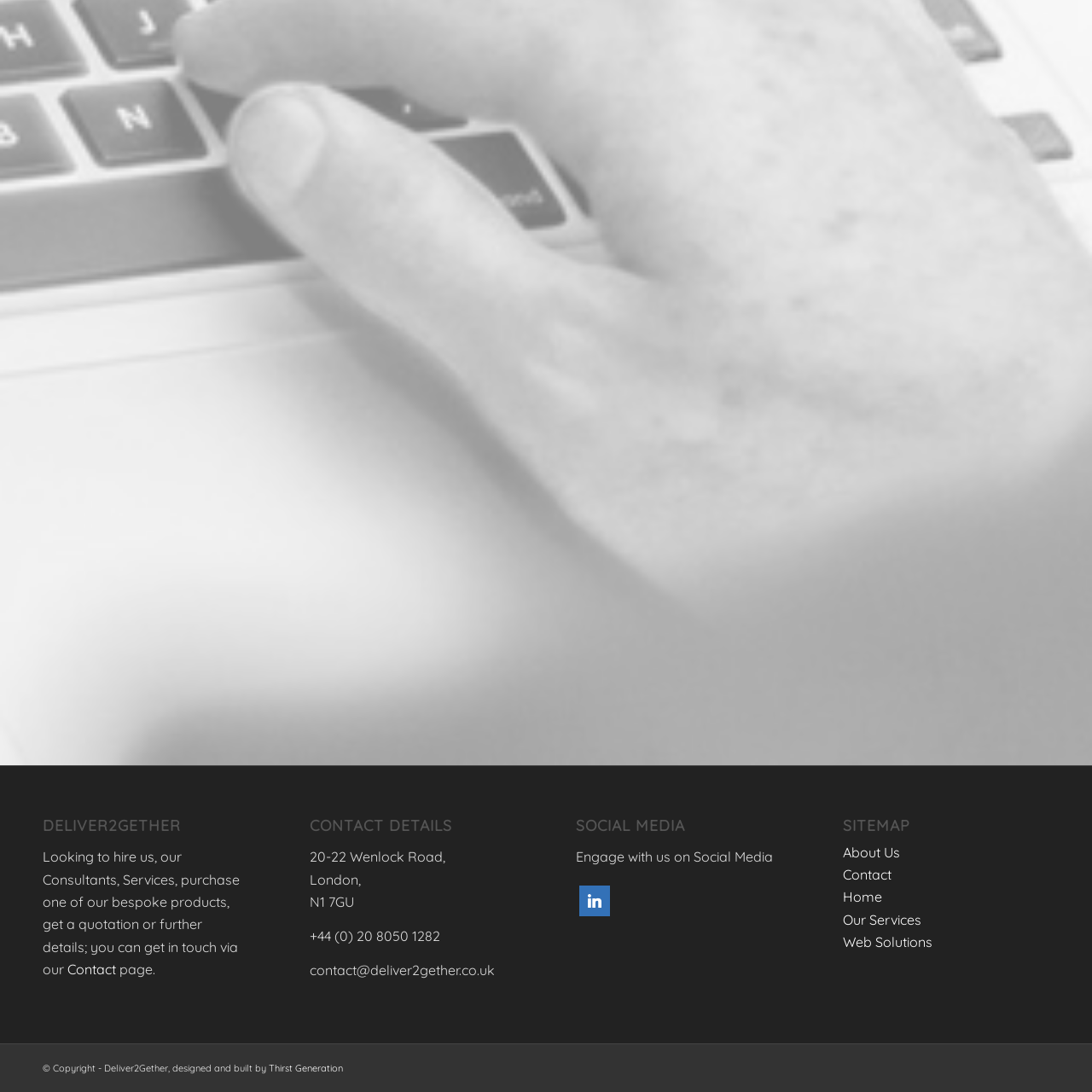Describe in detail the image that is highlighted by the red bounding box.

The image depicts a simple, stylized icon representing a user or person. The design features a circular shape at the top, symbolizing the head, with a broader, slightly curved shape below, illustrating the shoulders or torso. This minimalist design is commonly used in digital interfaces to denote a user profile or account. The color scheme is likely monochrome, enhancing its versatility for various applications on websites and apps. The icon effectively conveys the concept of an individual in a user-friendly and recognizable manner, making it suitable for navigation menus, identification labels, or social media profiles.